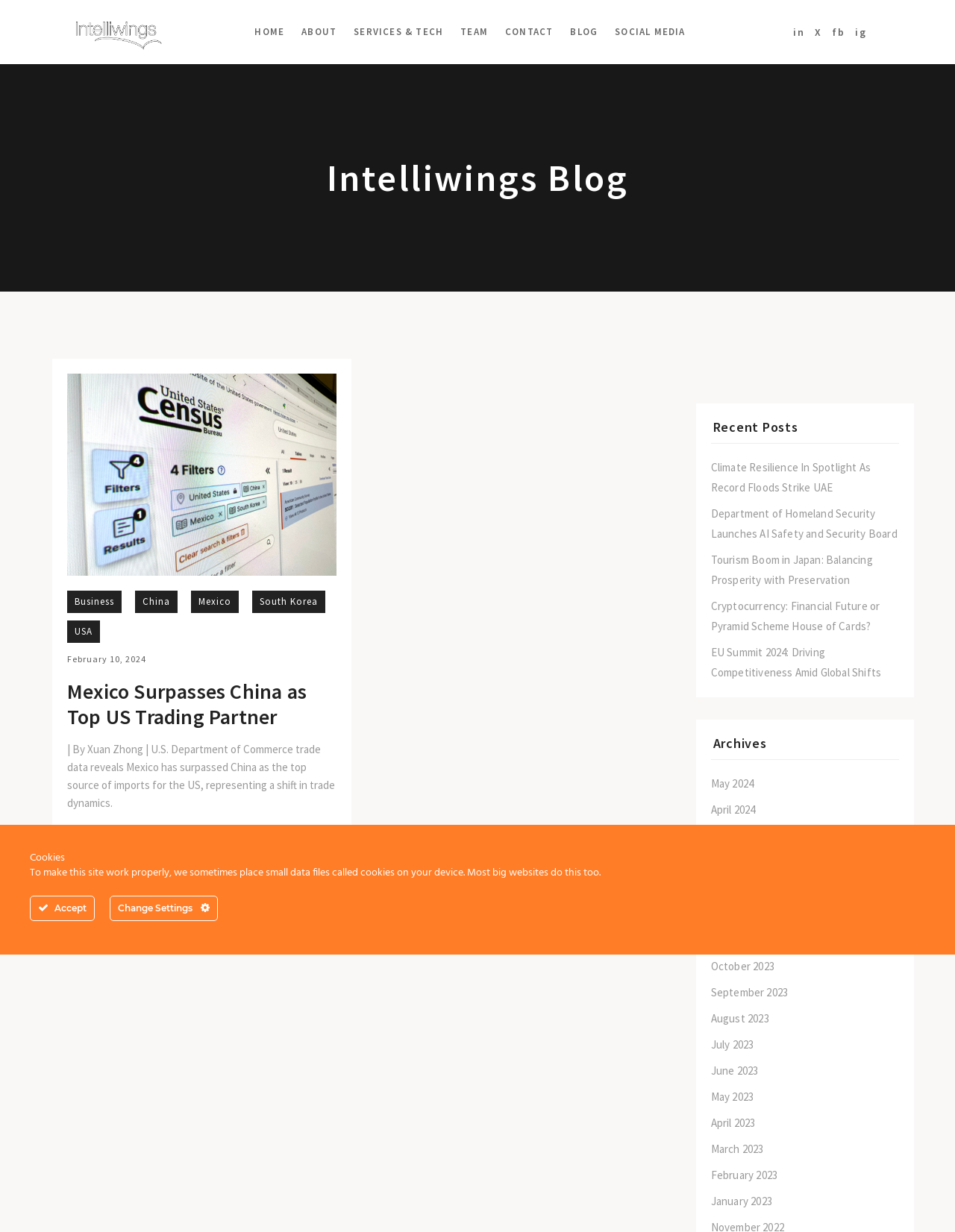What is the month of the latest archive?
Please ensure your answer to the question is detailed and covers all necessary aspects.

The archives can be found in the right sidebar of the webpage, under the 'Archives' heading. The latest archive is 'February 2024', which is a link element with the corresponding text.